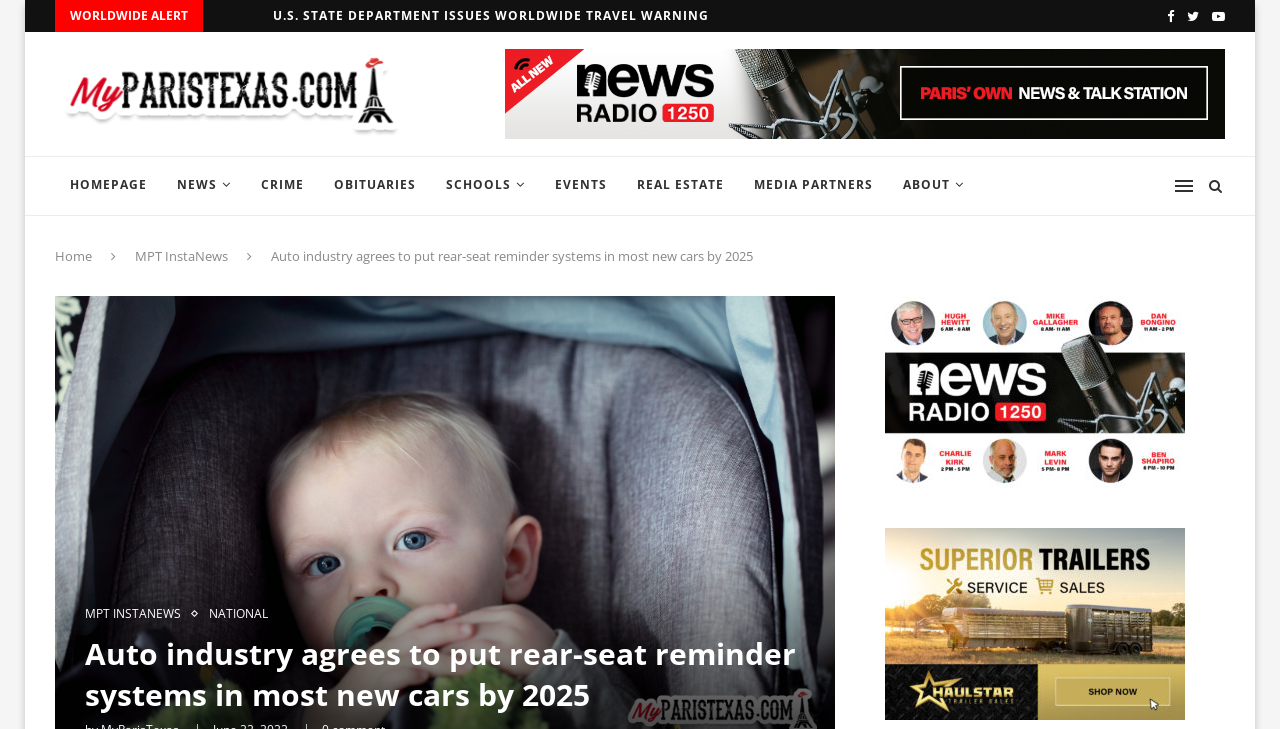What is the name of the website?
Answer with a single word or short phrase according to what you see in the image.

MyParisTexas